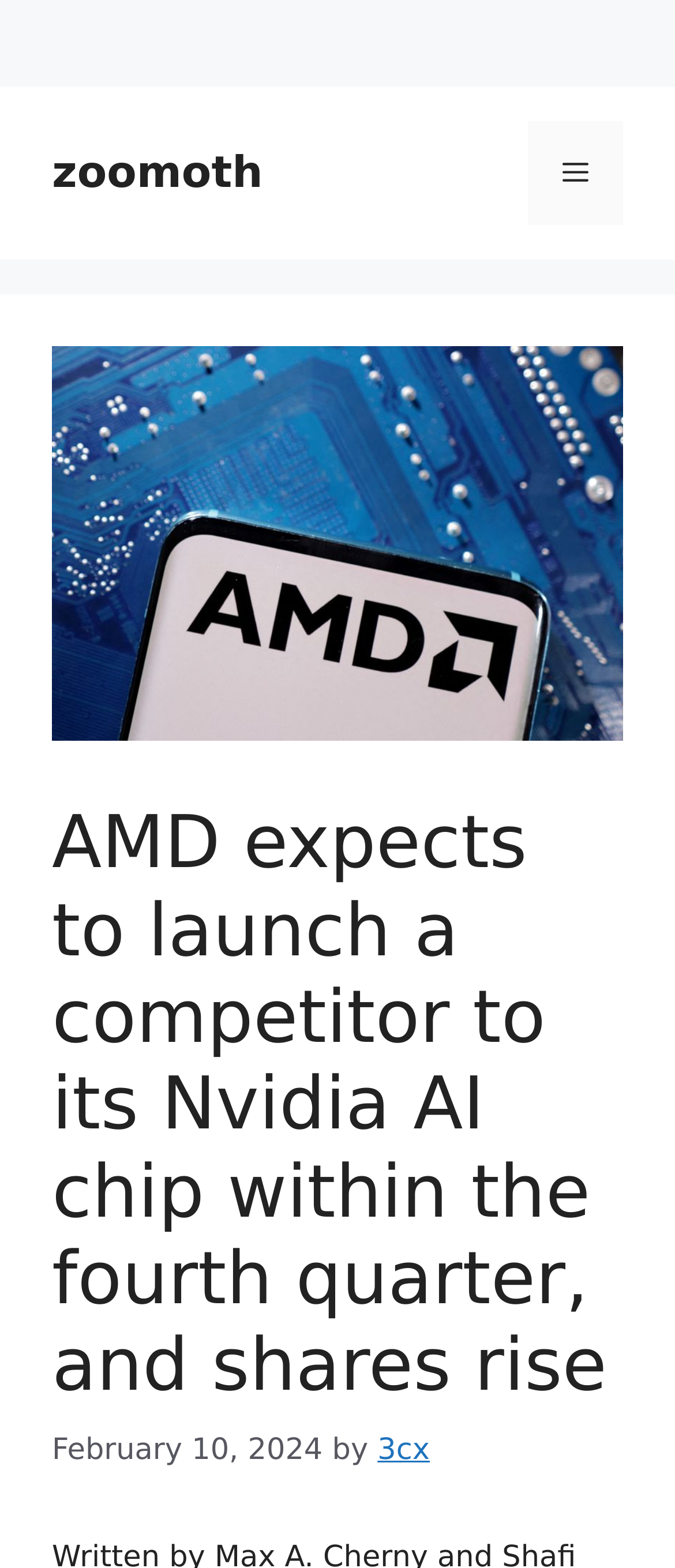Provide your answer in a single word or phrase: 
What is the expected launch quarter of AMD's AI chip?

fourth quarter